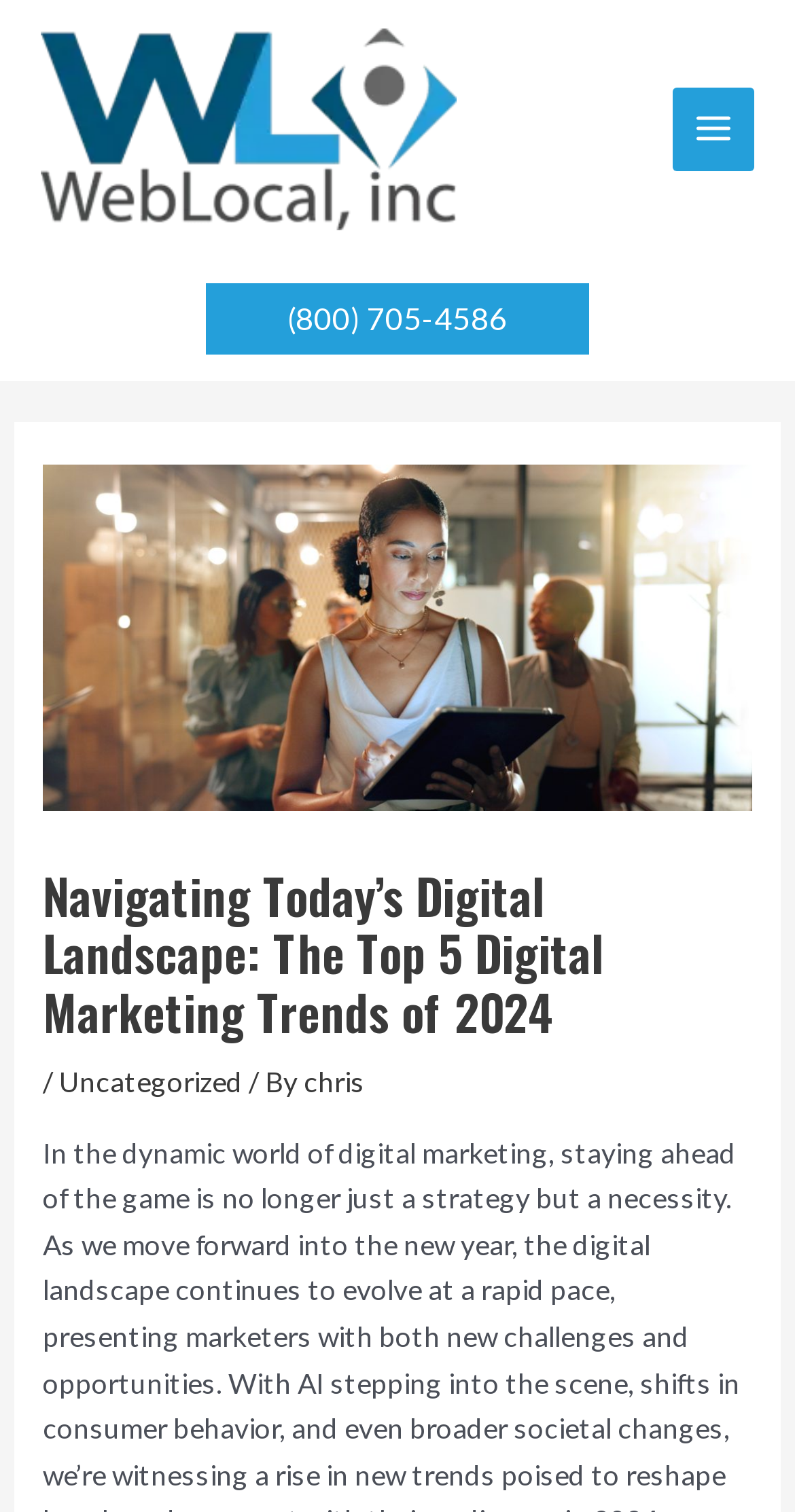Determine and generate the text content of the webpage's headline.

Navigating Today’s Digital Landscape: The Top 5 Digital Marketing Trends of 2024